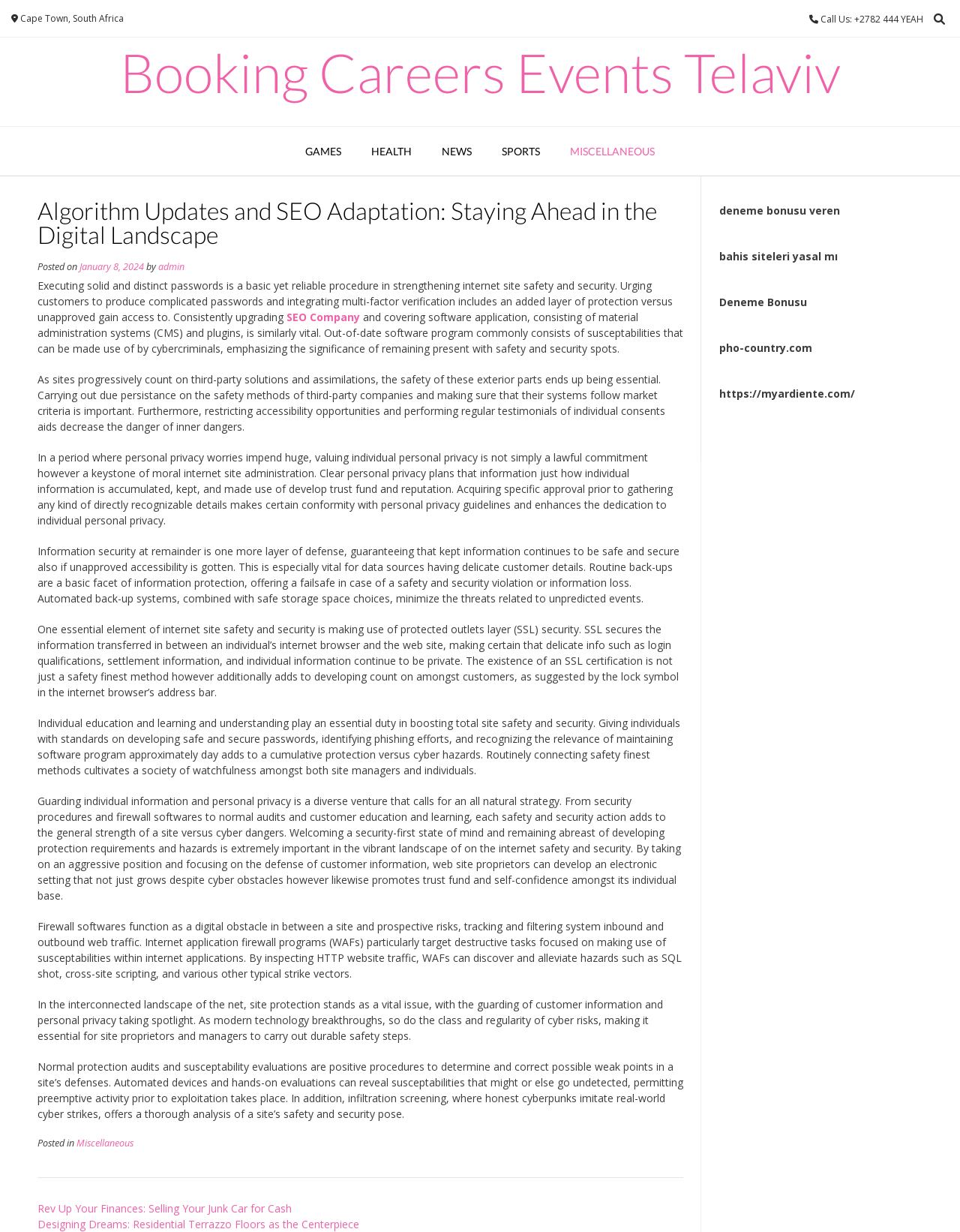What is the benefit of performing regular security audits?
Offer a detailed and full explanation in response to the question.

The webpage highlights the importance of performing regular security audits. It is mentioned that 'Normal protection audits and susceptability evaluations are positive procedures to determine and correct possible weak points in a site’s defenses.' This implies that the benefit of performing regular security audits is to identify and correct weaknesses in a website's defenses.